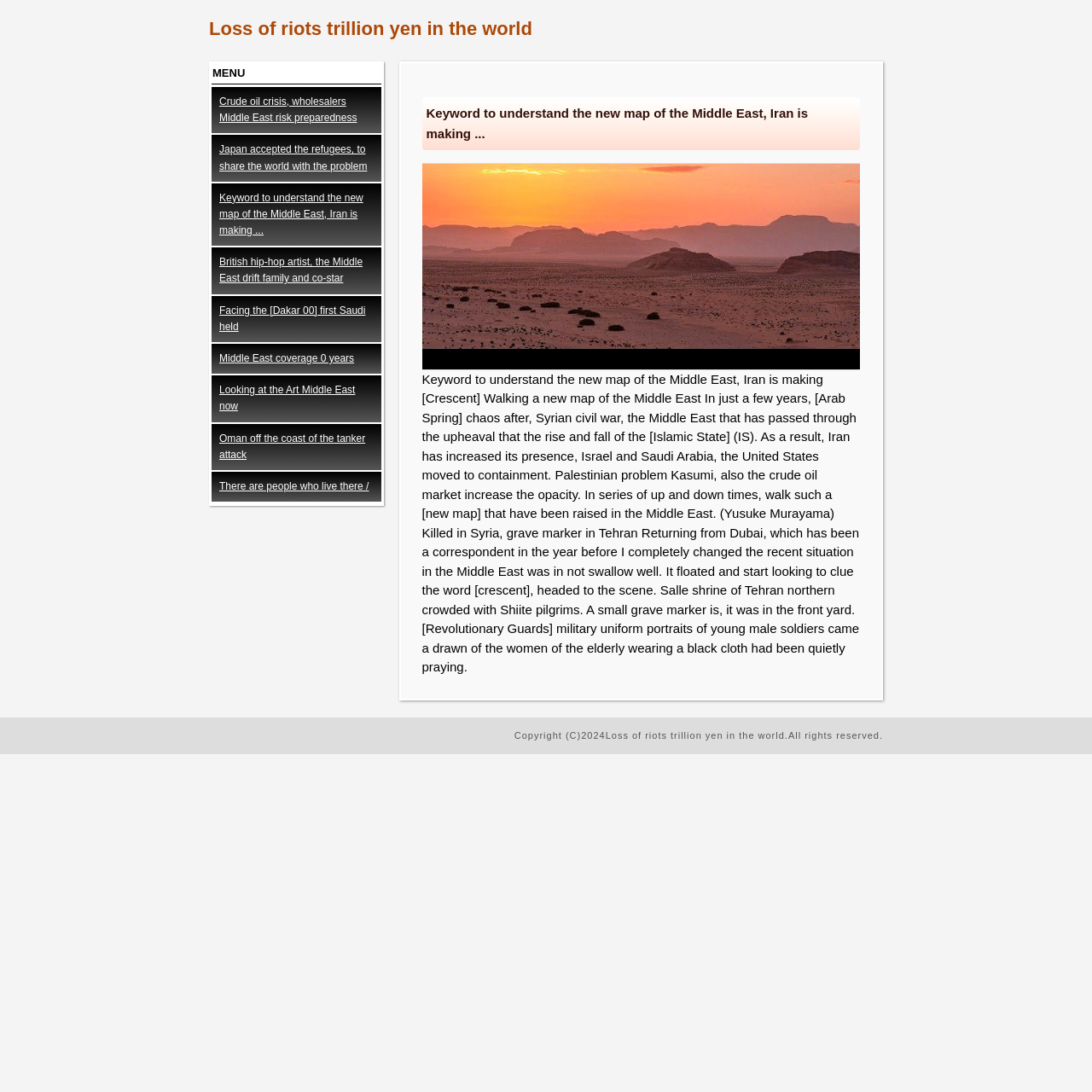Respond with a single word or phrase to the following question:
What is the content of the image on the webpage?

Loss of riots trillion yen in the world